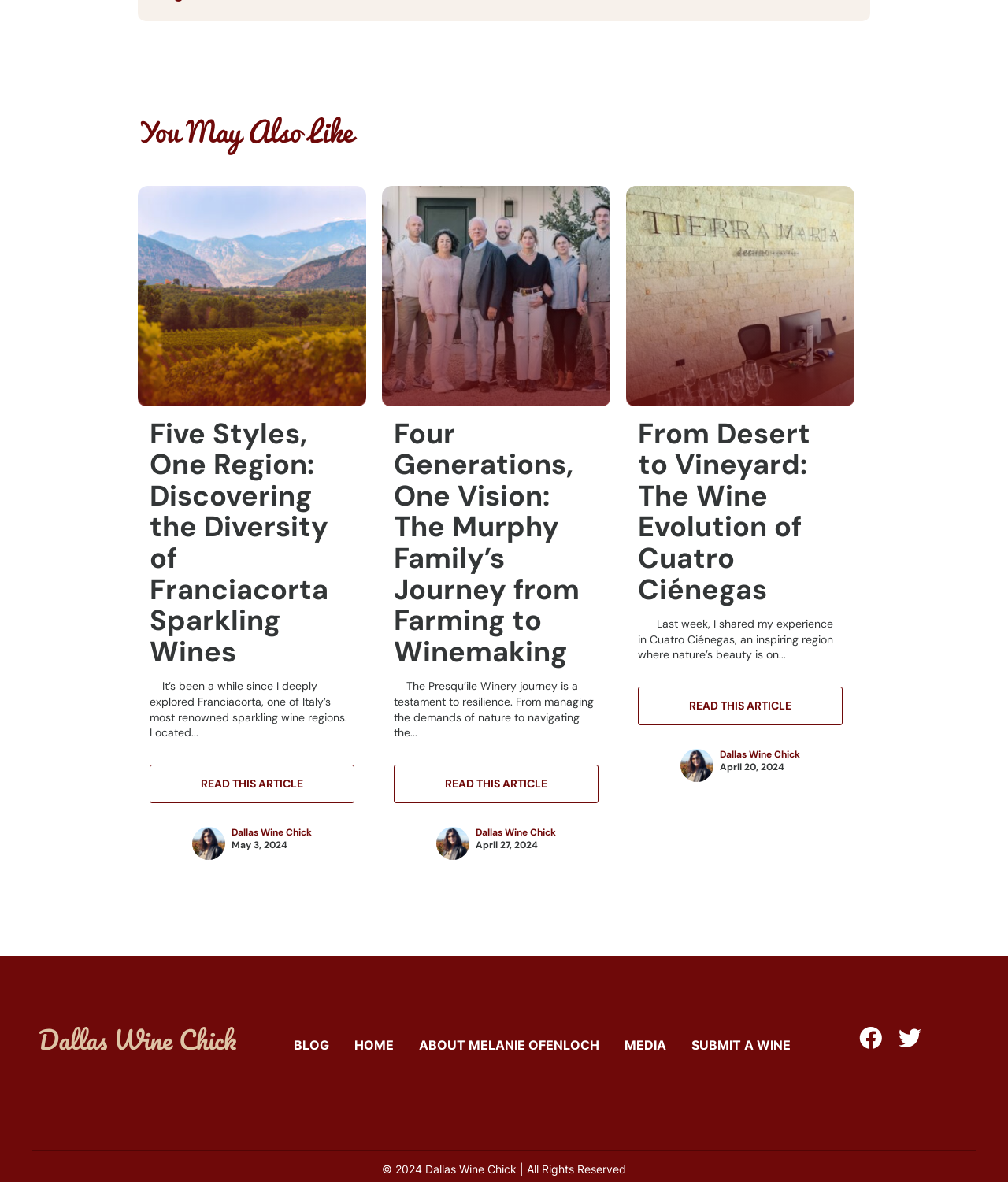Could you indicate the bounding box coordinates of the region to click in order to complete this instruction: "Read the article 'Five Styles, One Region: Discovering the Diversity of Franciacorta Sparkling Wines'".

[0.148, 0.351, 0.326, 0.567]